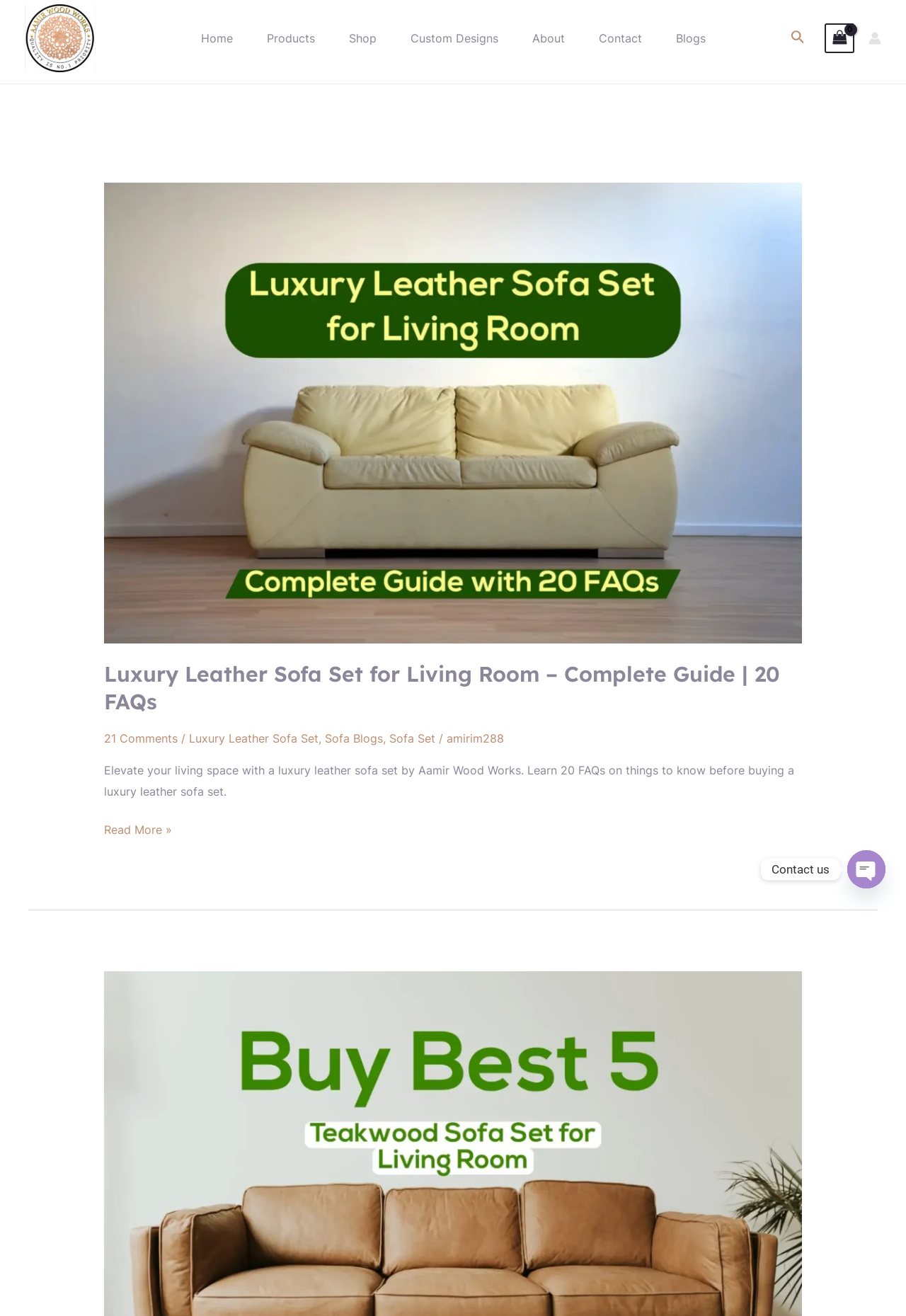Explain in detail what you observe on this webpage.

This webpage is about Aamir Wood Works, a blog focused on luxury furniture, particularly sofas. At the top left, there is a logo of Aamir Wood Works, accompanied by a link to the homepage. To the right of the logo, there is a navigation menu with links to various sections of the website, including Home, Products, Shop, Custom Designs, About, Contact, and Blogs.

On the top right, there are several icons, including a search icon, a shopping cart icon, and an account icon. Below the navigation menu, there is a main article section that takes up most of the page. The article is titled "Luxury Leather Sofa Set for Living Room – Complete Guide | 20 FAQs" and features an image related to the topic. The article has a heading, a brief summary, and a "Read More" link.

Below the article title, there are links to related topics, including "21 Comments", "Luxury Leather Sofa Set", "Sofa Blogs", "Sofa Set", and the author's name, "amirim288". The article summary provides an overview of the content, which discusses how to elevate one's living space with a luxury leather sofa set.

Further down the page, there is another link to a related article, "Buy Teakwood Sofa Set for Living Room - Best 5". At the bottom right of the page, there are links to contact the website owner through phone, WhatsApp, SMS, or a contact form, along with a "Contact us" text and an "Open chaty" button.